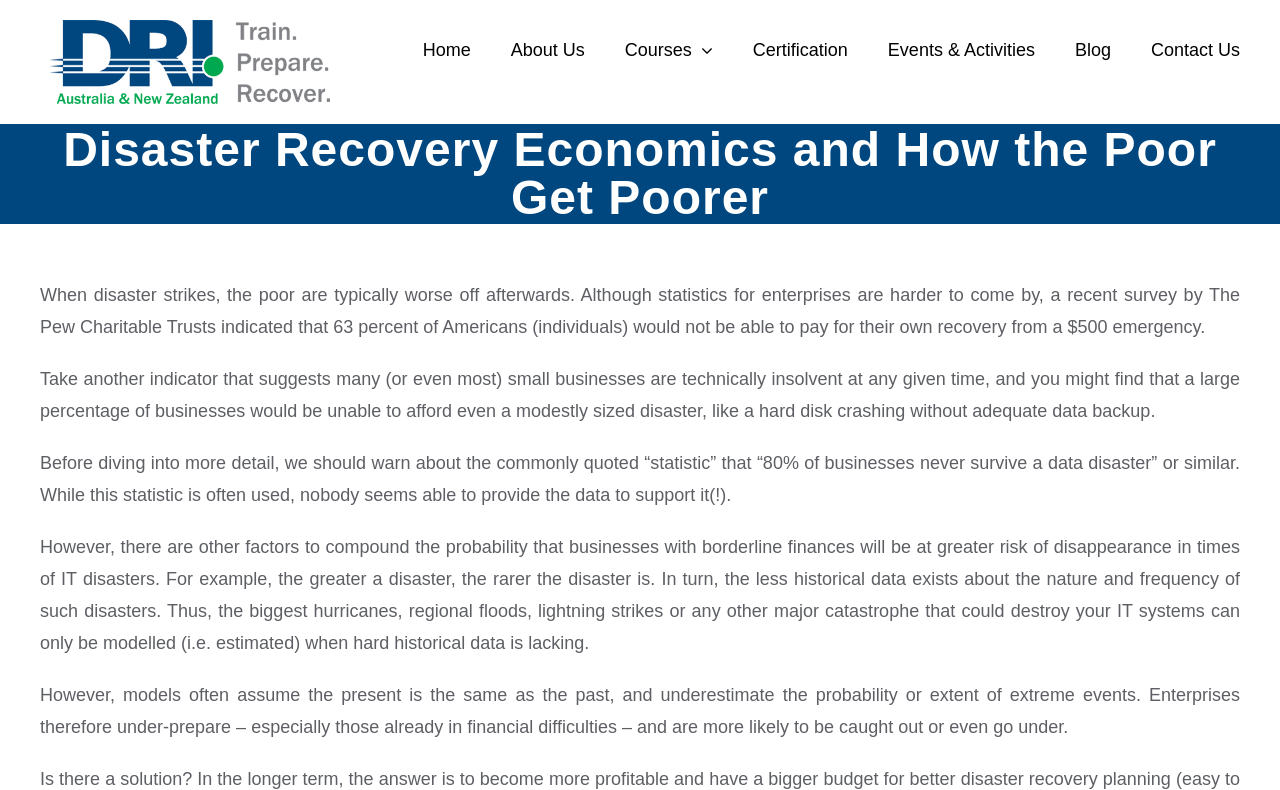Please provide the bounding box coordinates for the element that needs to be clicked to perform the instruction: "Read the blog". The coordinates must consist of four float numbers between 0 and 1, formatted as [left, top, right, bottom].

[0.84, 0.0, 0.868, 0.127]